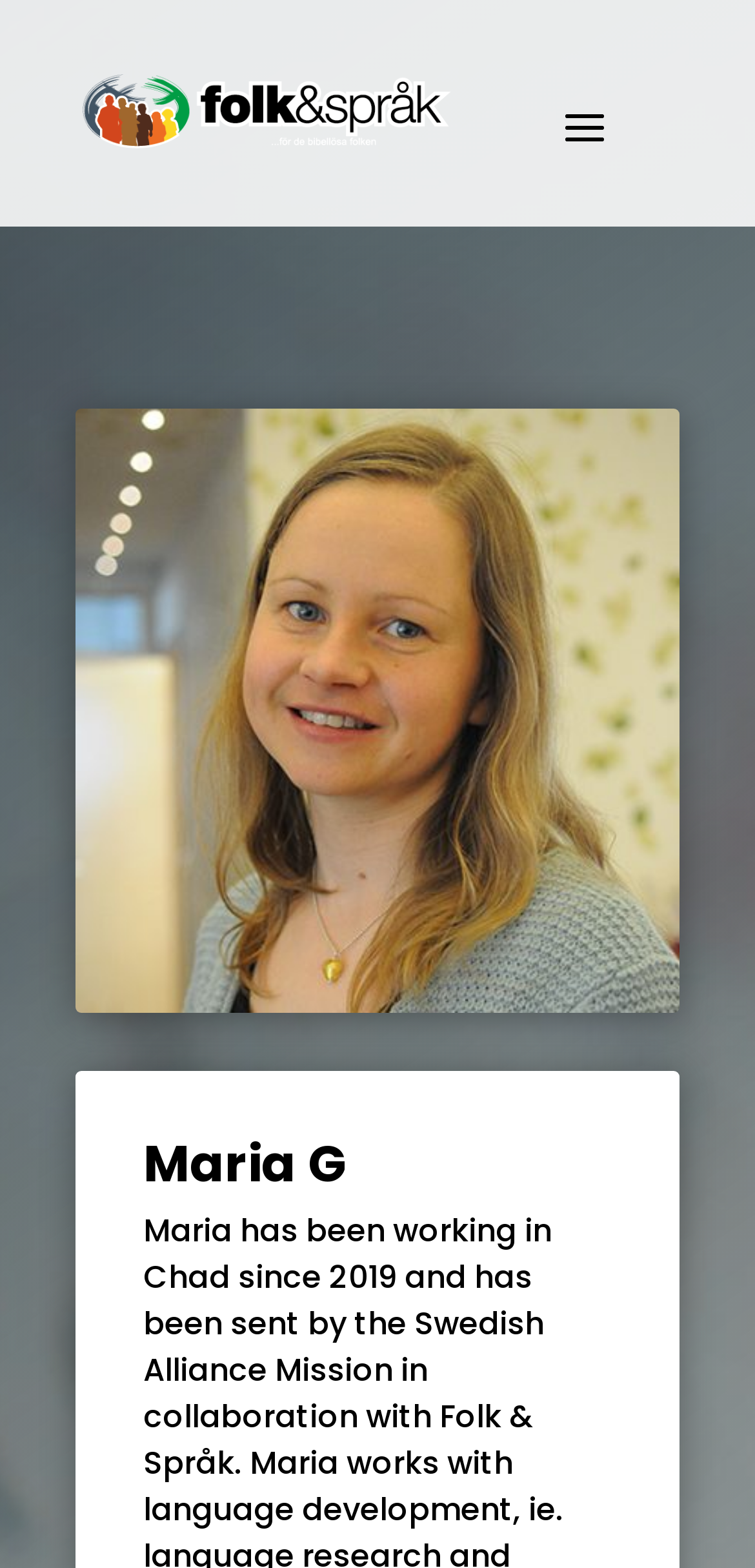Please locate the UI element described by "name="s" placeholder="Sök …" title="Sök efter:"" and provide its bounding box coordinates.

[0.473, 0.0, 0.923, 0.012]